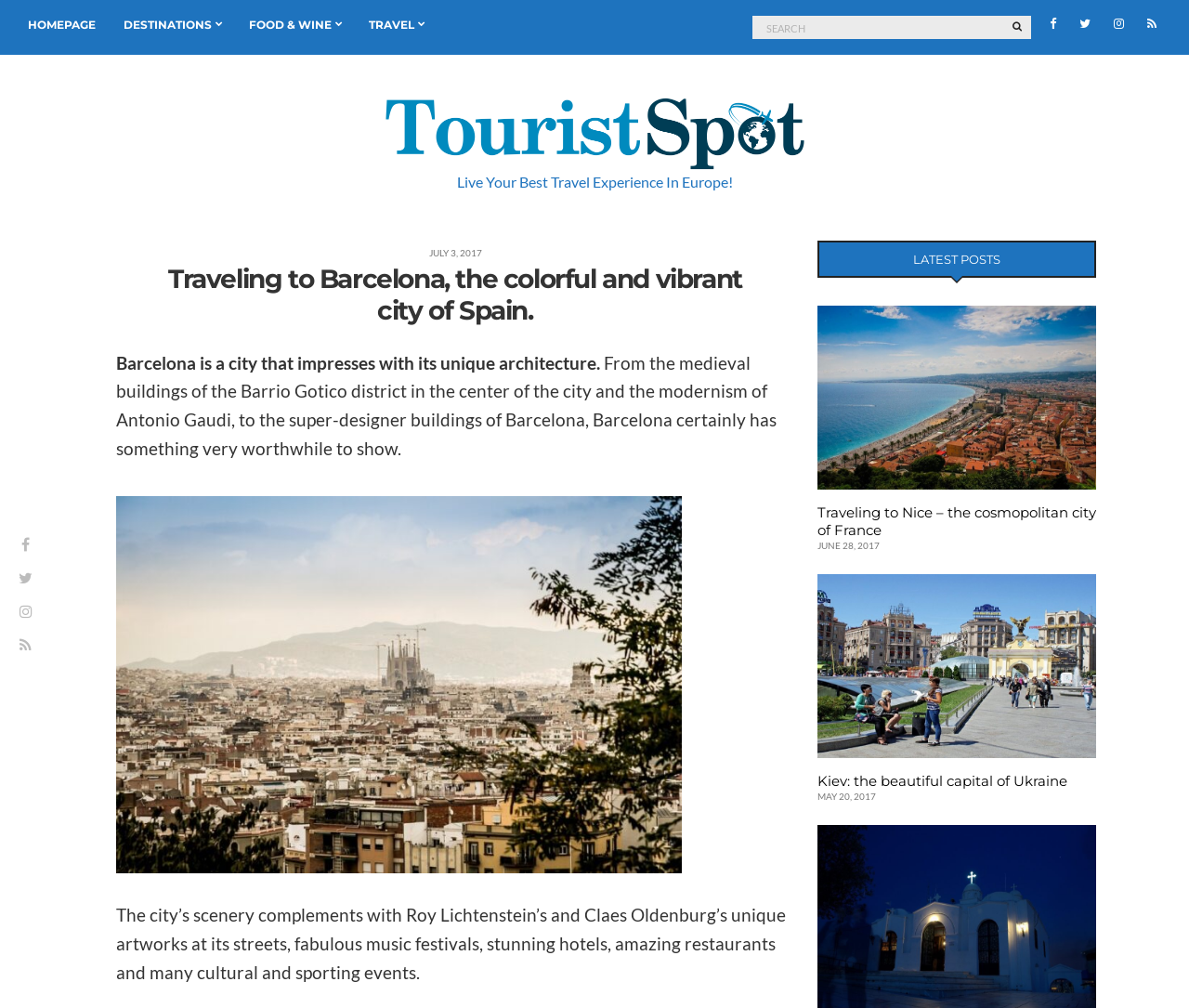Kindly determine the bounding box coordinates of the area that needs to be clicked to fulfill this instruction: "Explore the 'Luxury Living at Millennium Residence Asoke' heading".

None